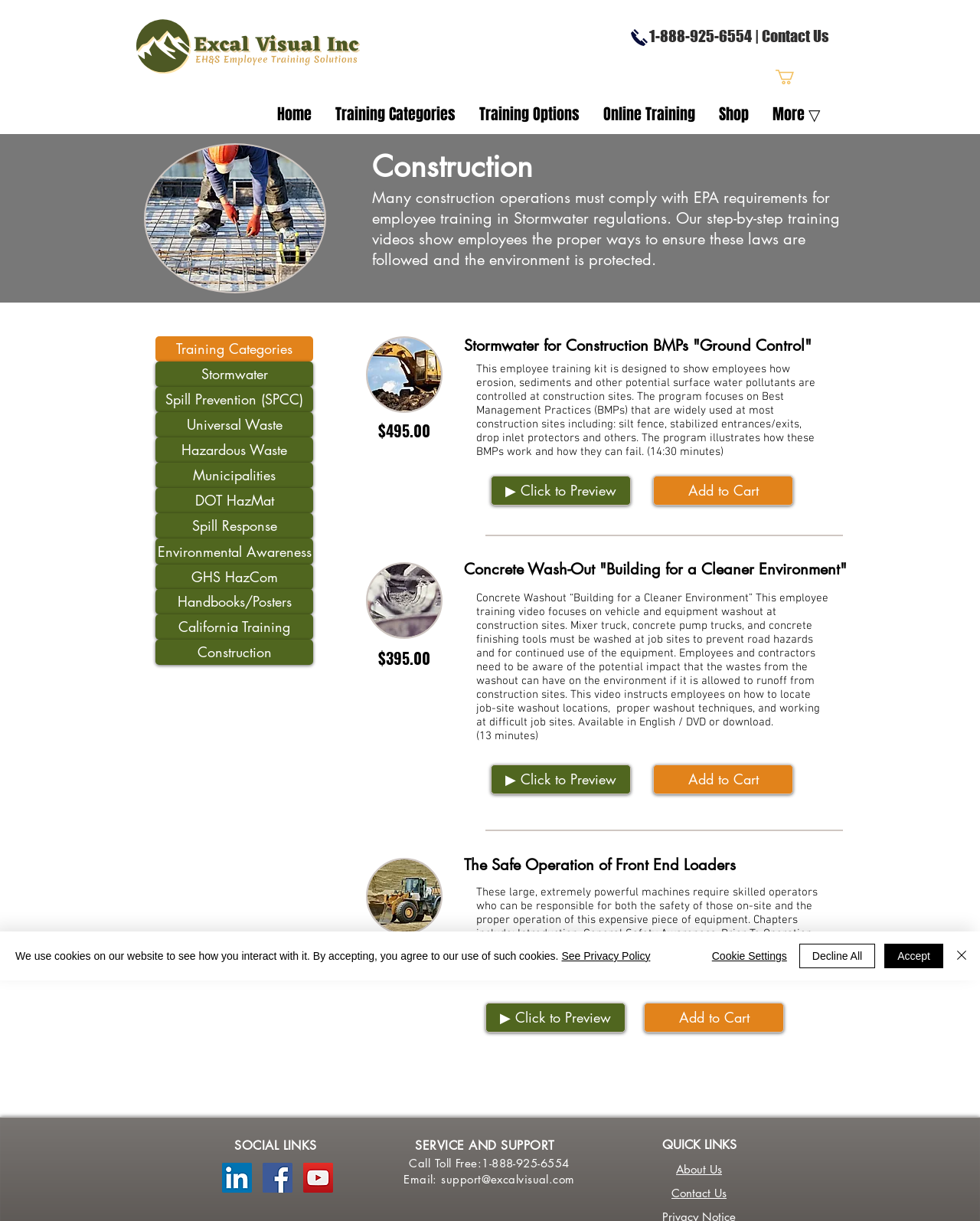Find the bounding box coordinates of the clickable area that will achieve the following instruction: "Contact Us".

[0.777, 0.022, 0.845, 0.037]